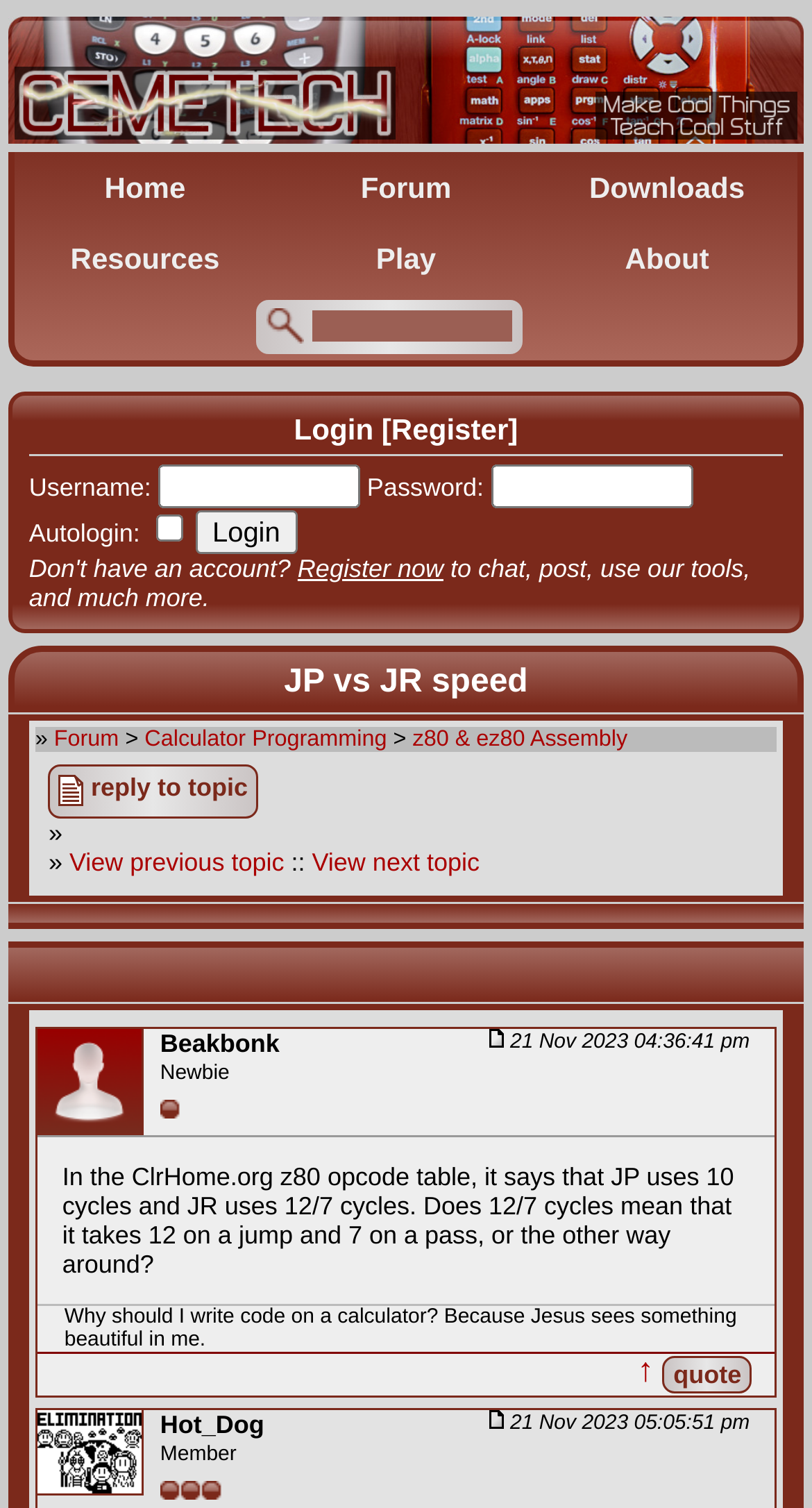Please determine the bounding box coordinates for the UI element described as: "21 Nov 2023 04:36:41 pm".

[0.603, 0.684, 0.923, 0.699]